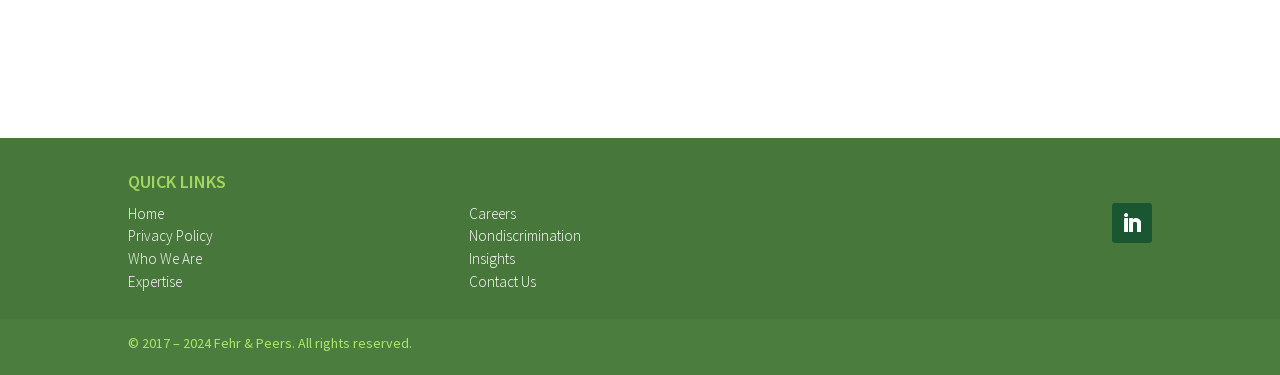Determine the bounding box for the UI element described here: "Who We Are".

[0.1, 0.664, 0.158, 0.715]